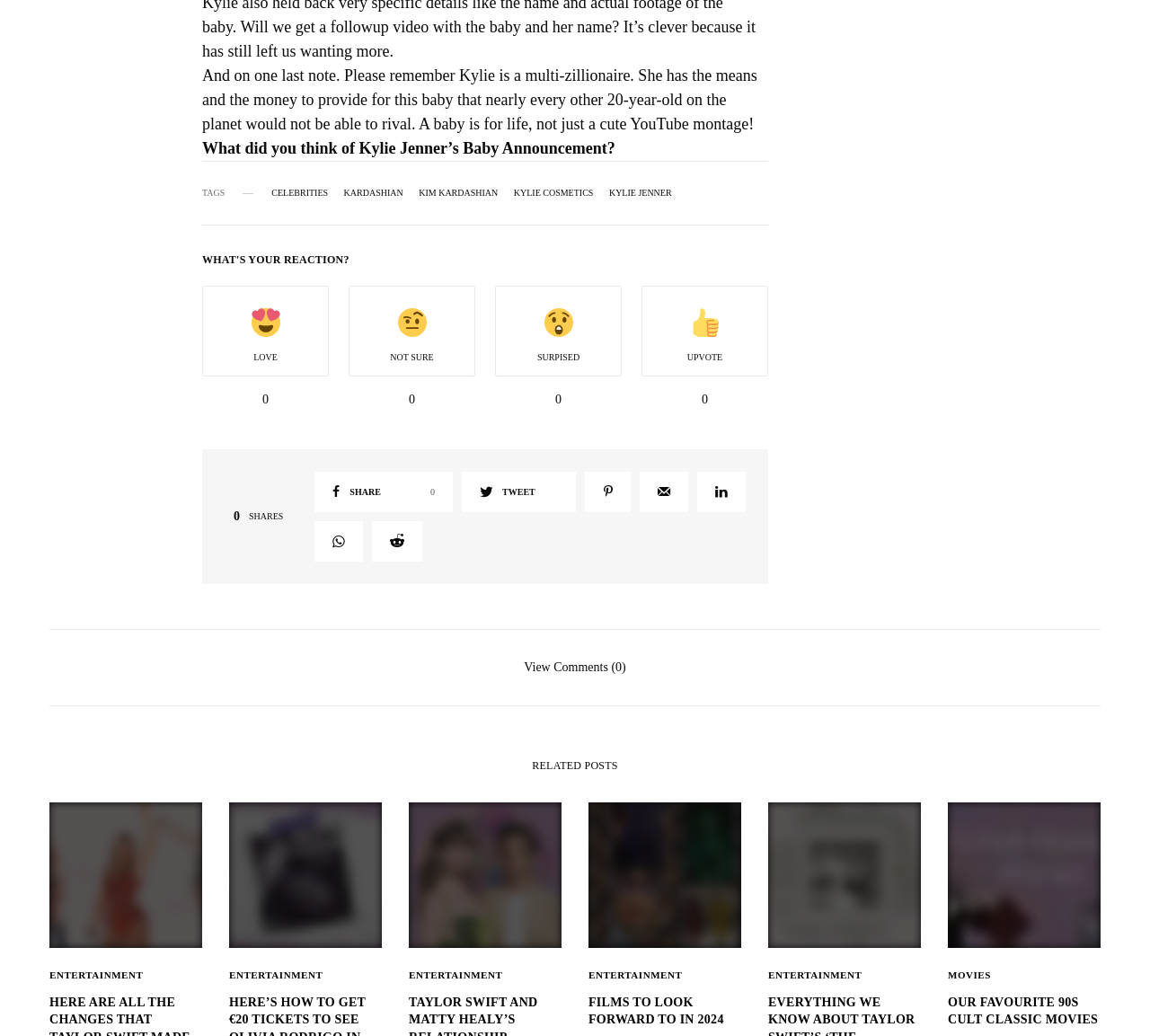What is the purpose of the images with text 'LOVE', 'NOT SURE', 'SURPRISED', and 'UPVOTE'?
Based on the image, answer the question with a single word or brief phrase.

To react to the article